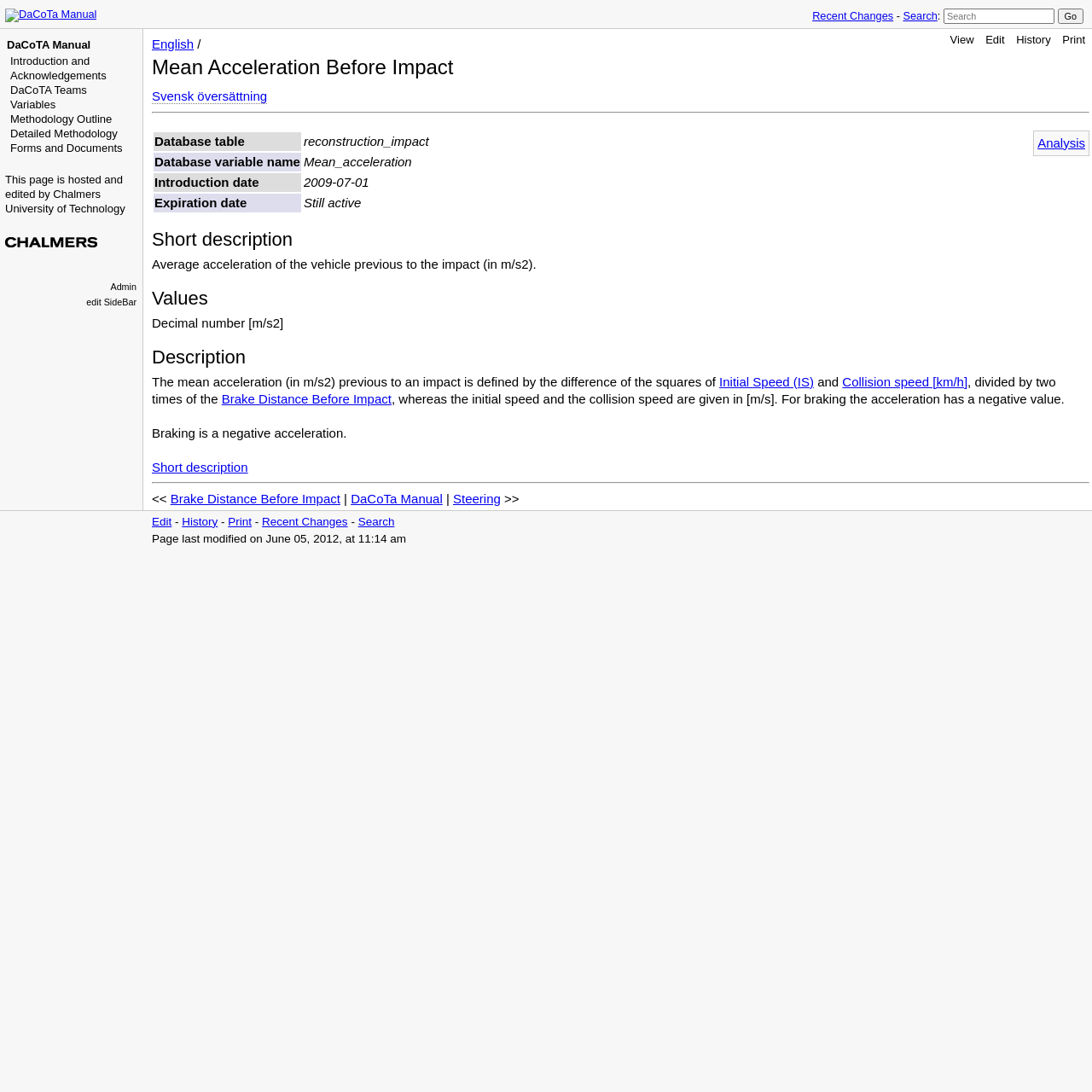Please identify the bounding box coordinates of the element on the webpage that should be clicked to follow this instruction: "Go to the DaCoTa Manual page". The bounding box coordinates should be given as four float numbers between 0 and 1, formatted as [left, top, right, bottom].

[0.005, 0.007, 0.089, 0.019]